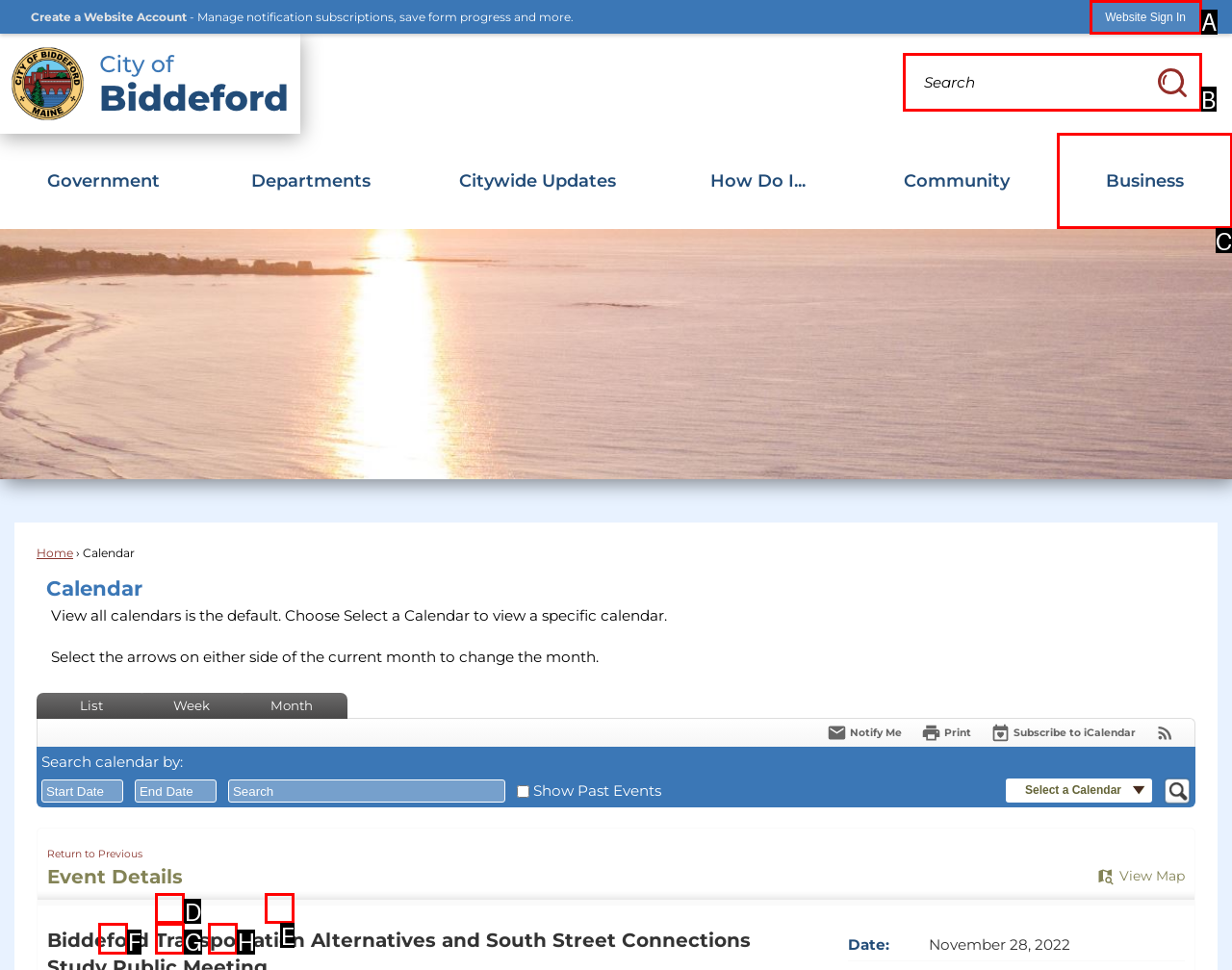From the options presented, which lettered element matches this description: parent_node: Search name="searchField" placeholder="Search" title="Search"
Reply solely with the letter of the matching option.

B